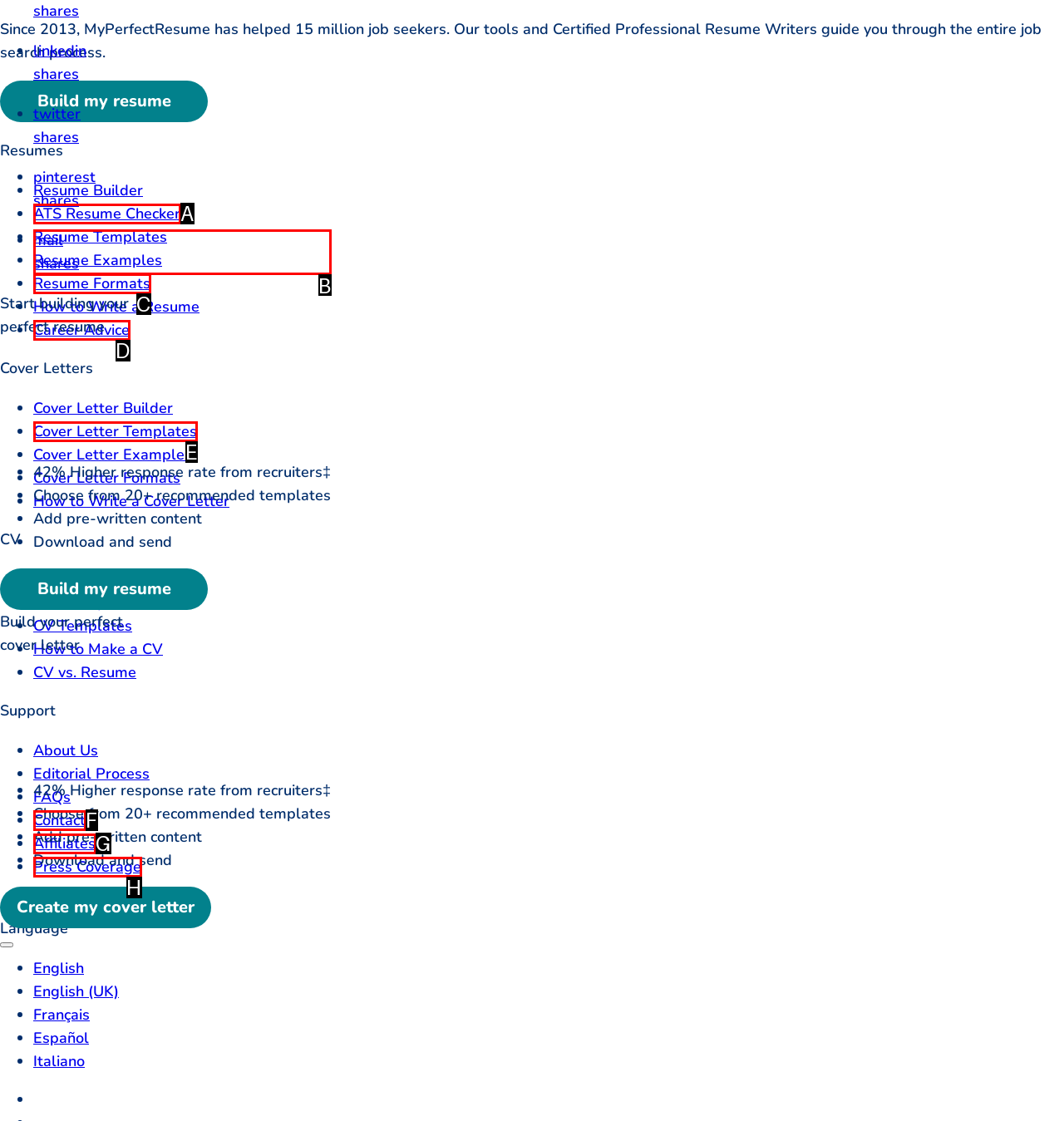Find the HTML element that suits the description: Affiliates
Indicate your answer with the letter of the matching option from the choices provided.

G